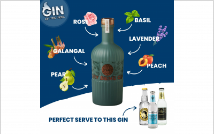What is suggested below the bottle?
From the image, respond using a single word or phrase.

Ideal pairings